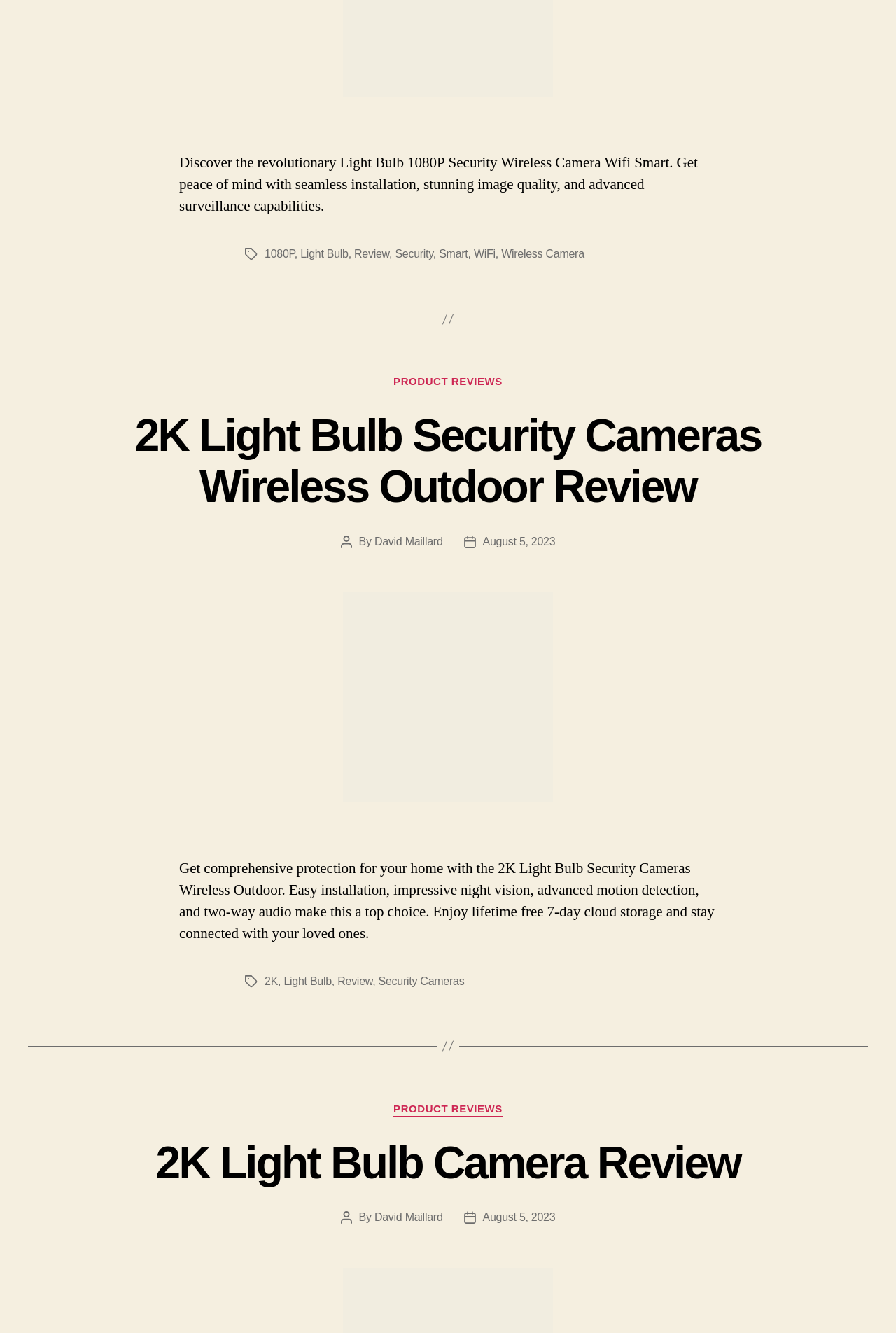Pinpoint the bounding box coordinates of the element you need to click to execute the following instruction: "Check the post author". The bounding box should be represented by four float numbers between 0 and 1, in the format [left, top, right, bottom].

[0.386, 0.403, 0.42, 0.424]